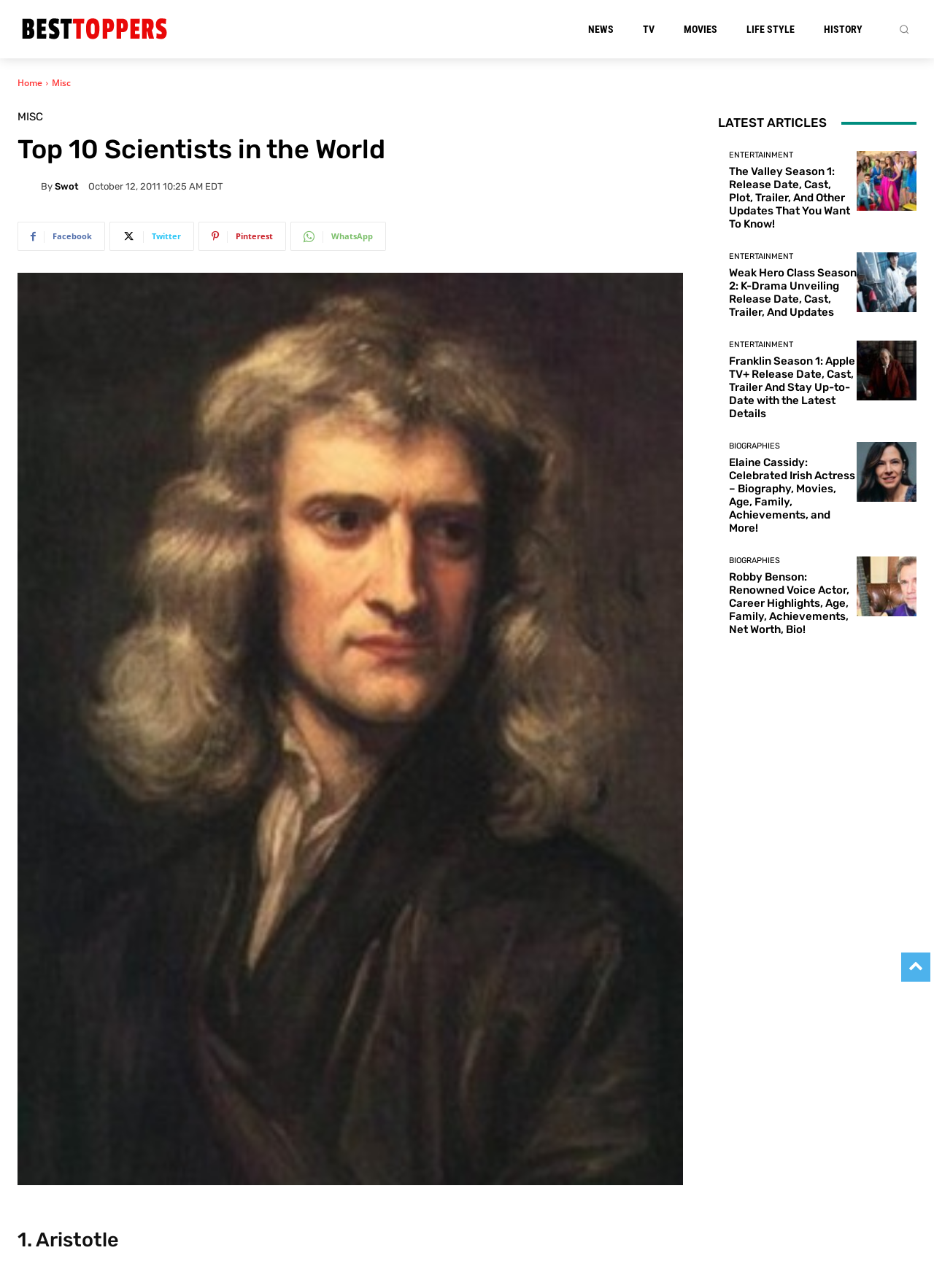Use a single word or phrase to answer the question: 
How many latest articles are listed?

4